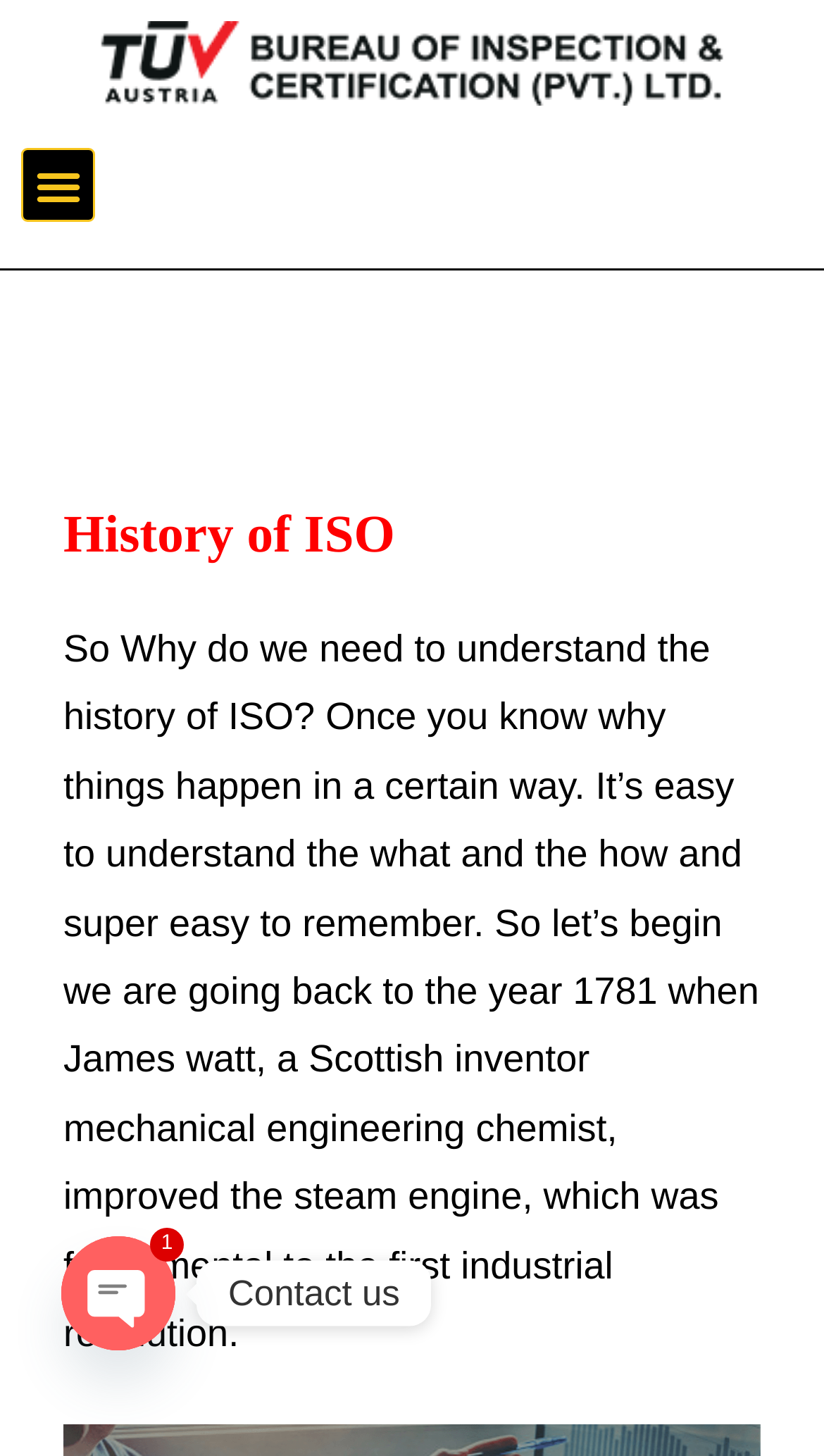Can you find the bounding box coordinates for the UI element given this description: "FAQ"? Provide the coordinates as four float numbers between 0 and 1: [left, top, right, bottom].

None